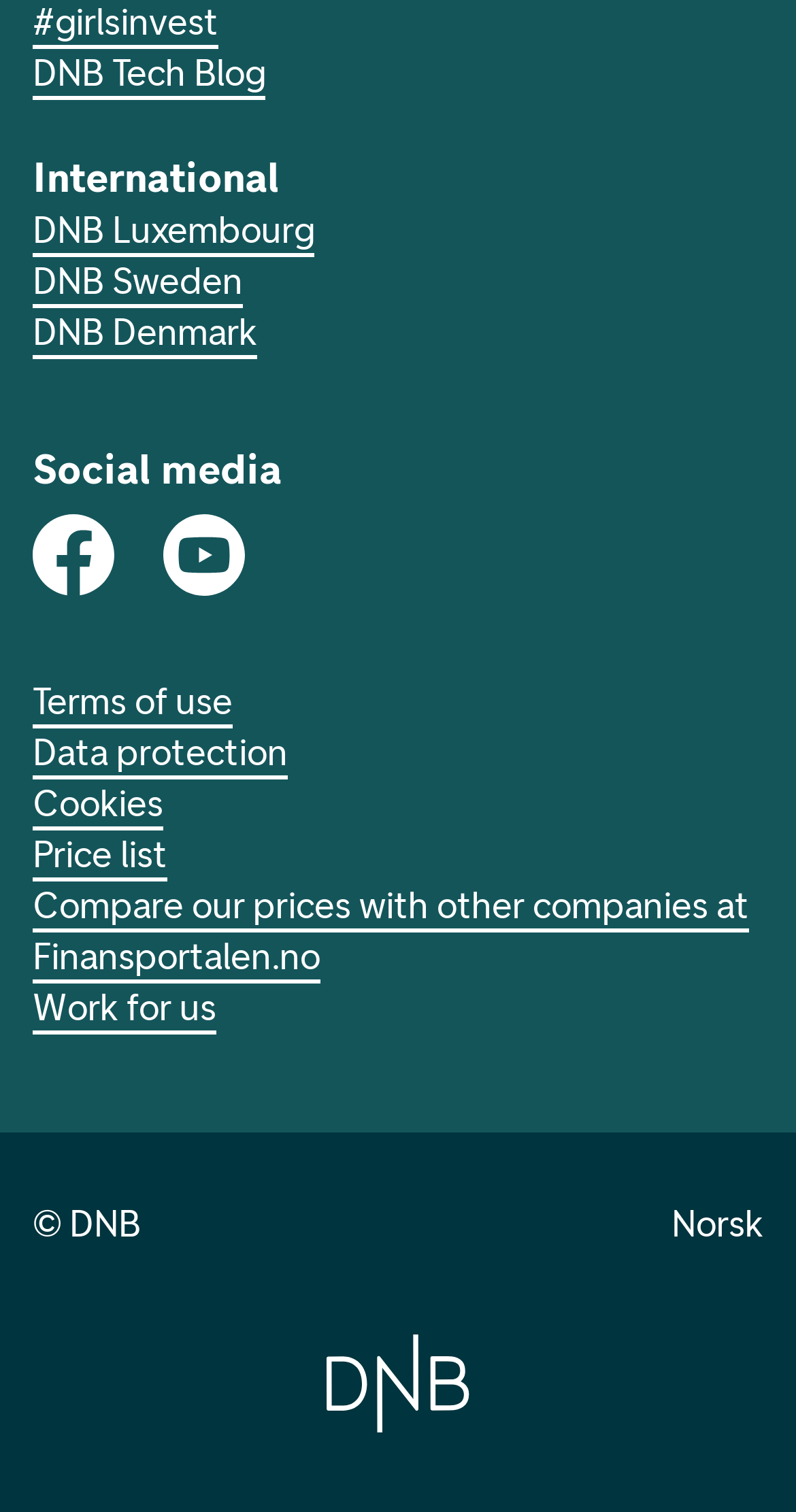What is the name of the bank?
Please provide a single word or phrase as your answer based on the screenshot.

DNB